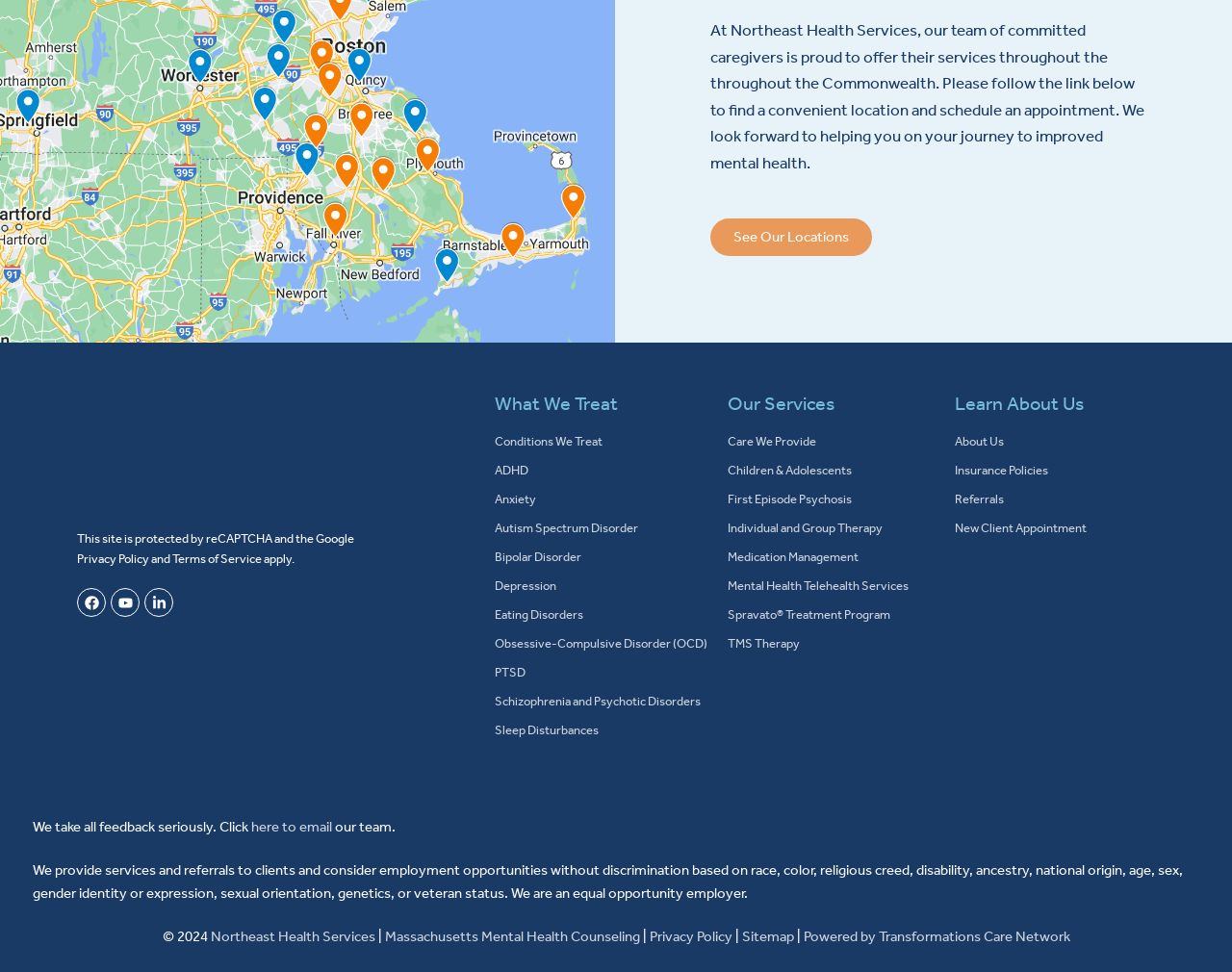Using the information in the image, give a comprehensive answer to the question: 
What is the policy of Northeast Health Services regarding employment opportunities?

Based on the webpage, Northeast Health Services is an equal opportunity employer, meaning they consider employment opportunities without discrimination based on race, color, religious creed, disability, ancestry, national origin, age, sex, gender identity or expression, sexual orientation, genetics, or veteran status.